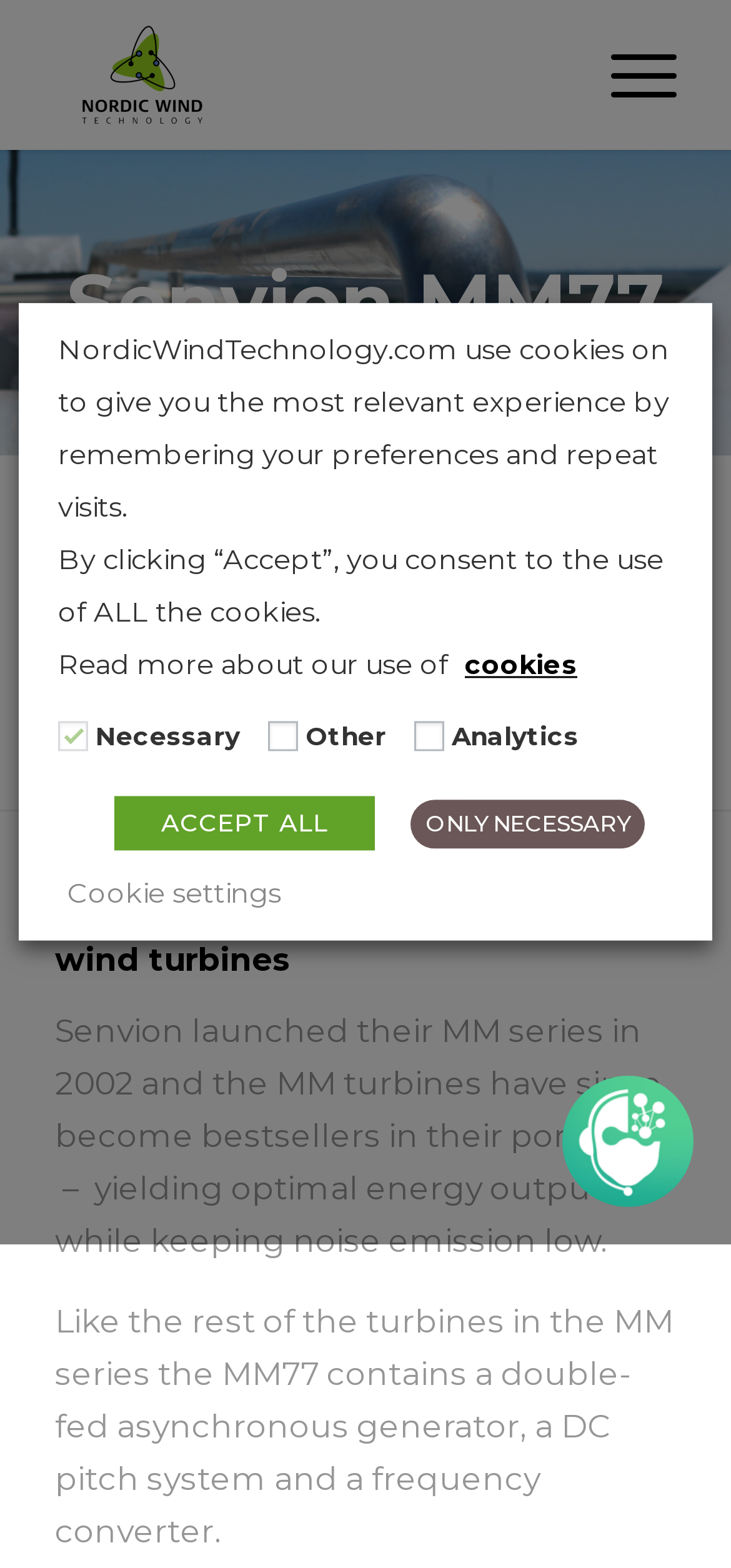What is the main heading of this webpage? Please extract and provide it.

Senvion – MM77 (MM70 – MM100)